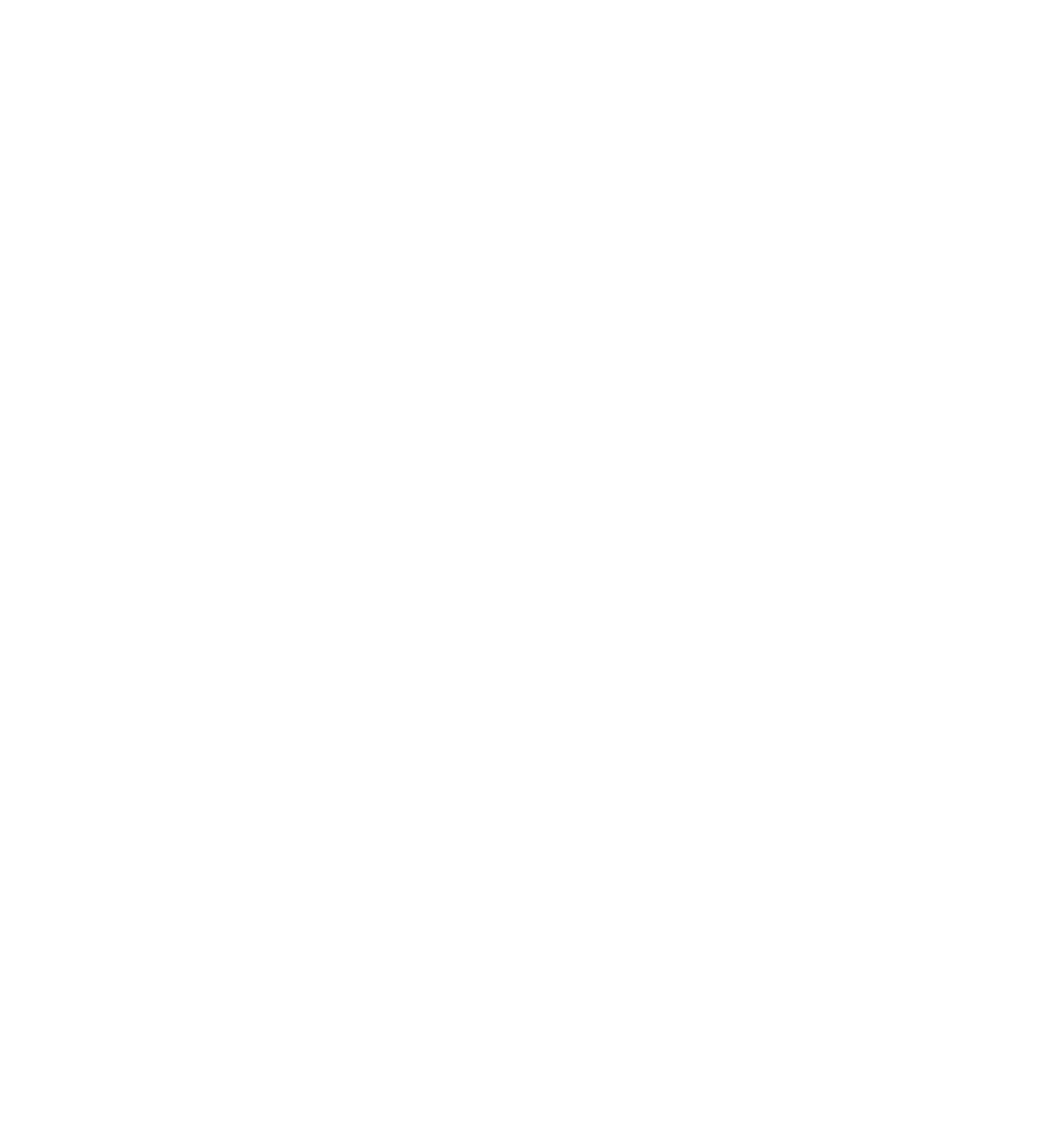Determine the bounding box coordinates for the clickable element required to fulfill the instruction: "Click the link to switch region to France". Provide the coordinates as four float numbers between 0 and 1, i.e., [left, top, right, bottom].

[0.411, 0.836, 0.589, 0.87]